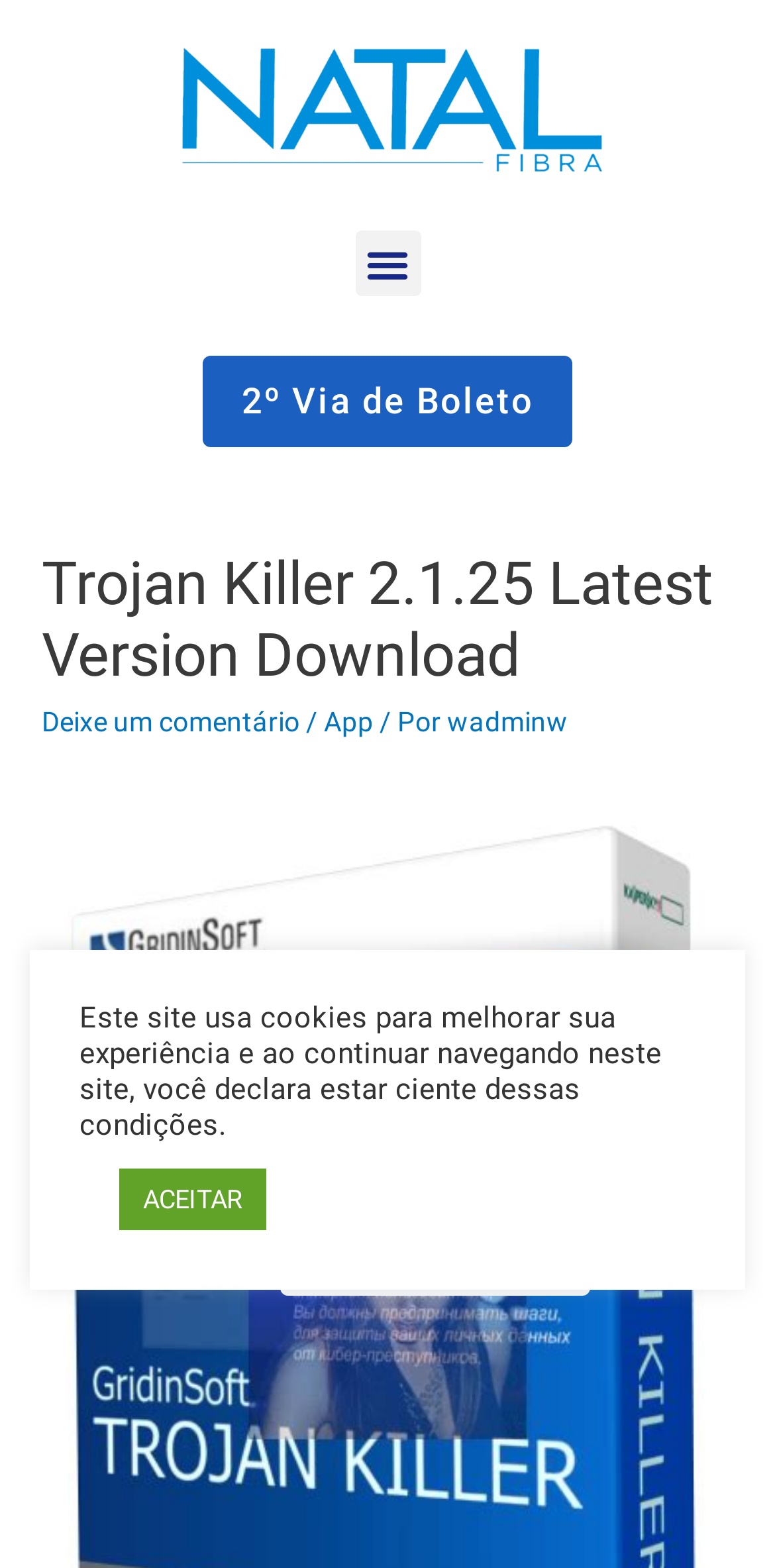Construct a thorough caption encompassing all aspects of the webpage.

The webpage is about Trojan Killer, a virus eradication tool. At the top left, there is a menu toggle button. Below it, there is a header section with a heading that reads "Trojan Killer 2.1.25 Latest Version Download". To the right of the heading, there are three links: "Deixe um comentário", "App", and "wadminw", separated by forward slashes. 

Below the header section, there is a prominent button labeled "2º Via de Boleto". Underneath this button, there is a link to download Trojan Killer 2.1.25 with a crack. 

In the middle of the page, there is a notification that the site uses cookies, and by continuing to navigate, the user acknowledges these conditions. 

At the bottom of the page, there are two buttons: "ACEITAR" (Accept) and a section that says "Posso Ajudar?" (Can I Help?) with a "Chame no Zap" (Call on Zap) option.